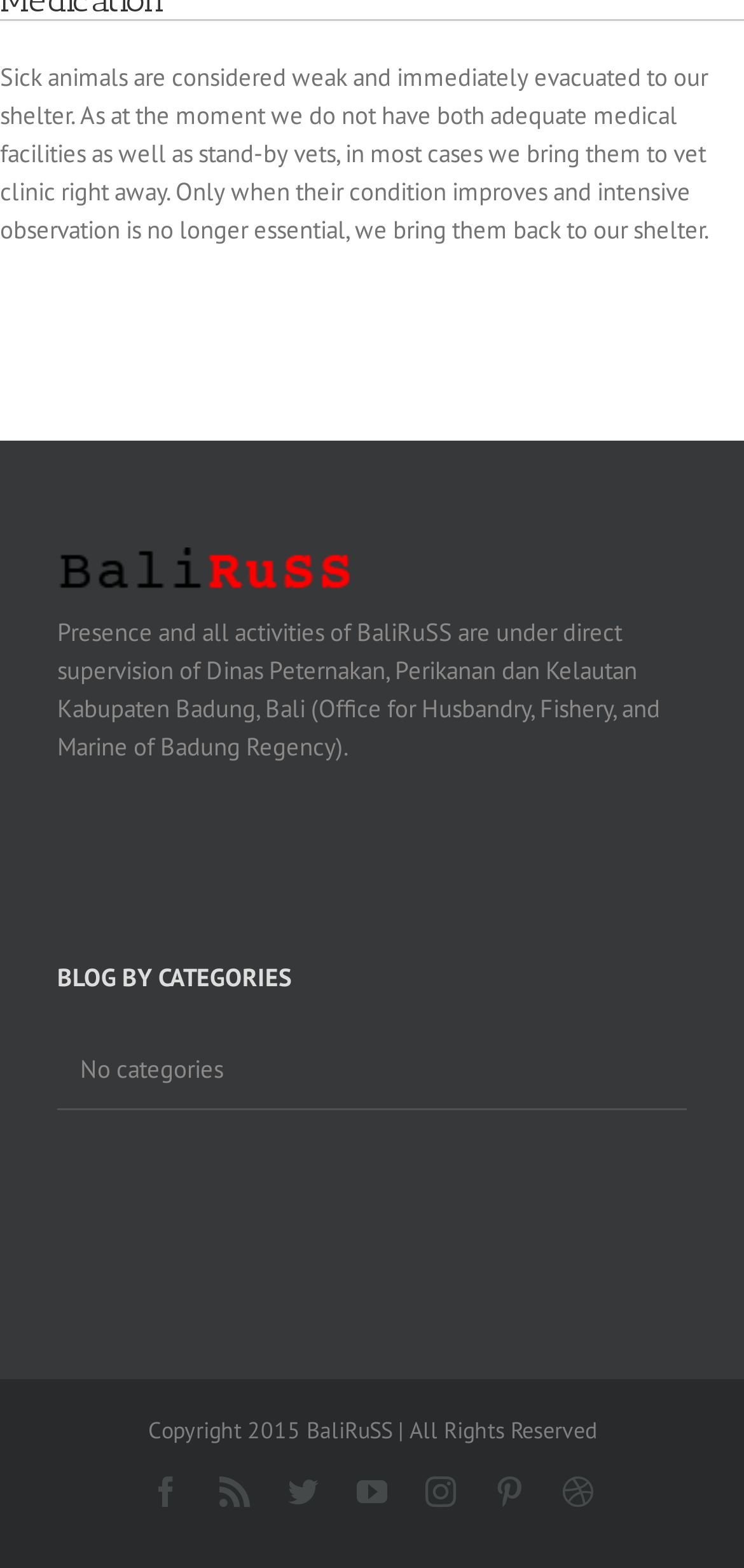Using the given element description, provide the bounding box coordinates (top-left x, top-left y, bottom-right x, bottom-right y) for the corresponding UI element in the screenshot: rss

[0.295, 0.942, 0.336, 0.961]